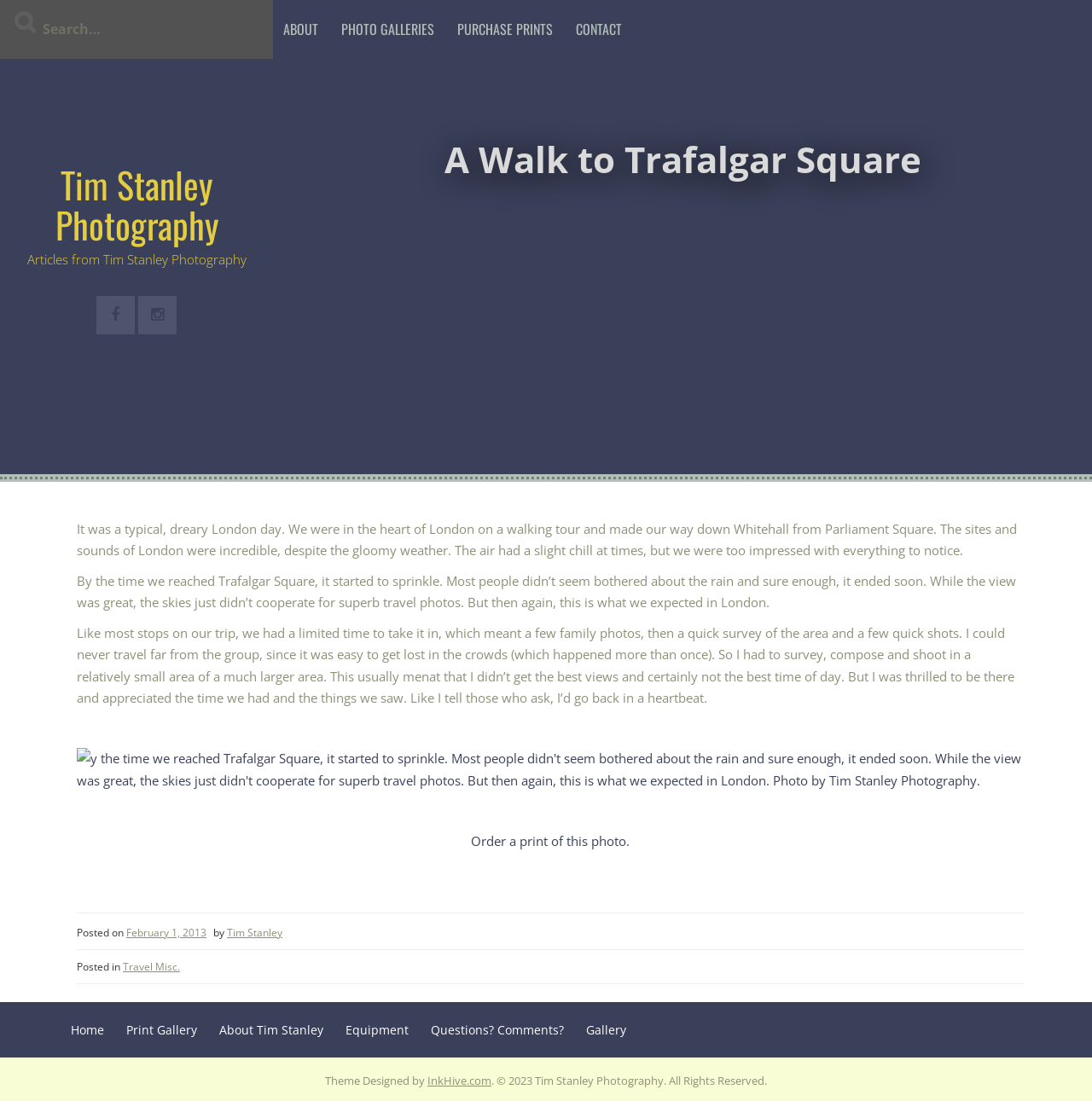Use a single word or phrase to answer this question: 
Where was the walking tour?

London